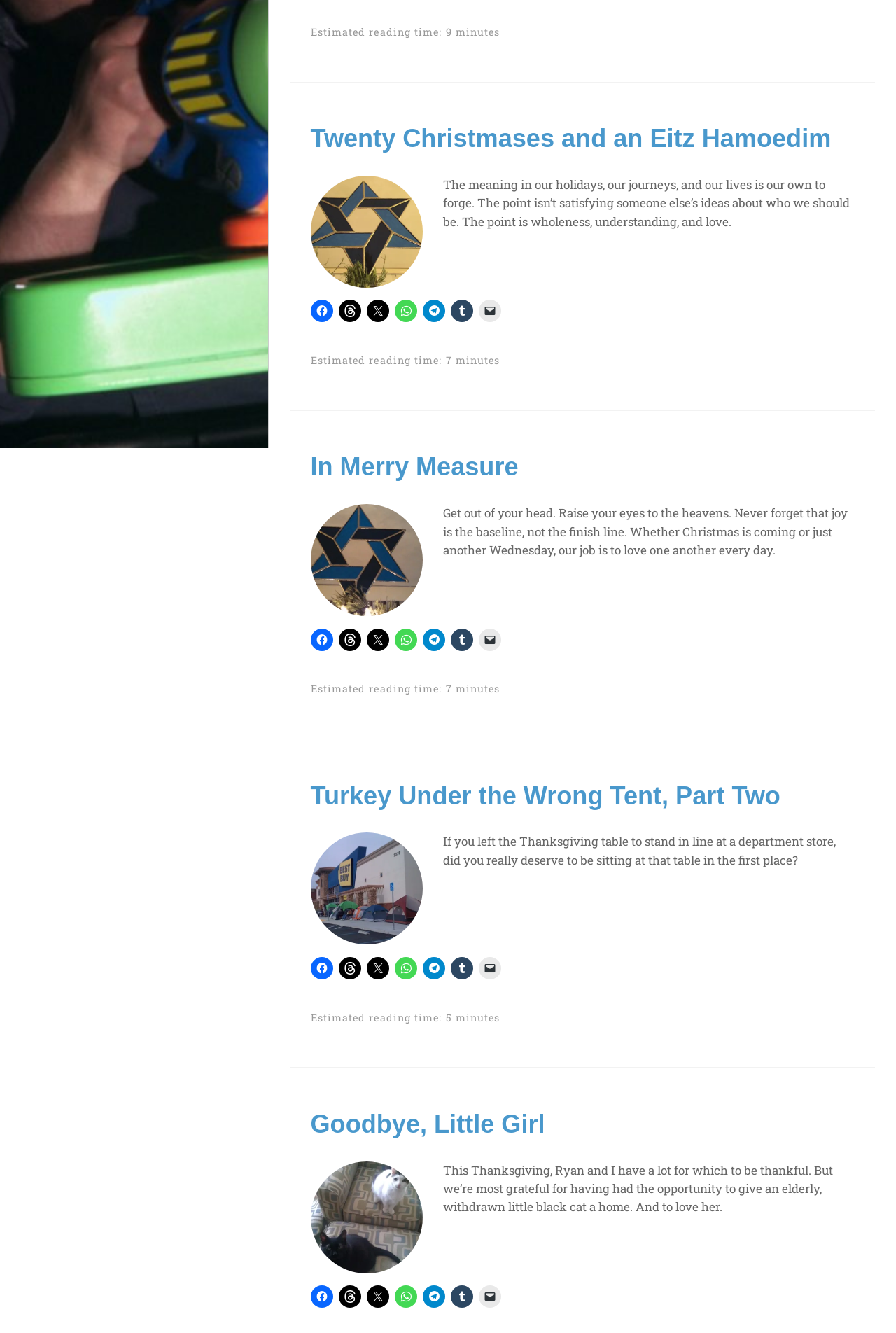Given the description "Projects", provide the bounding box coordinates of the corresponding UI element.

None